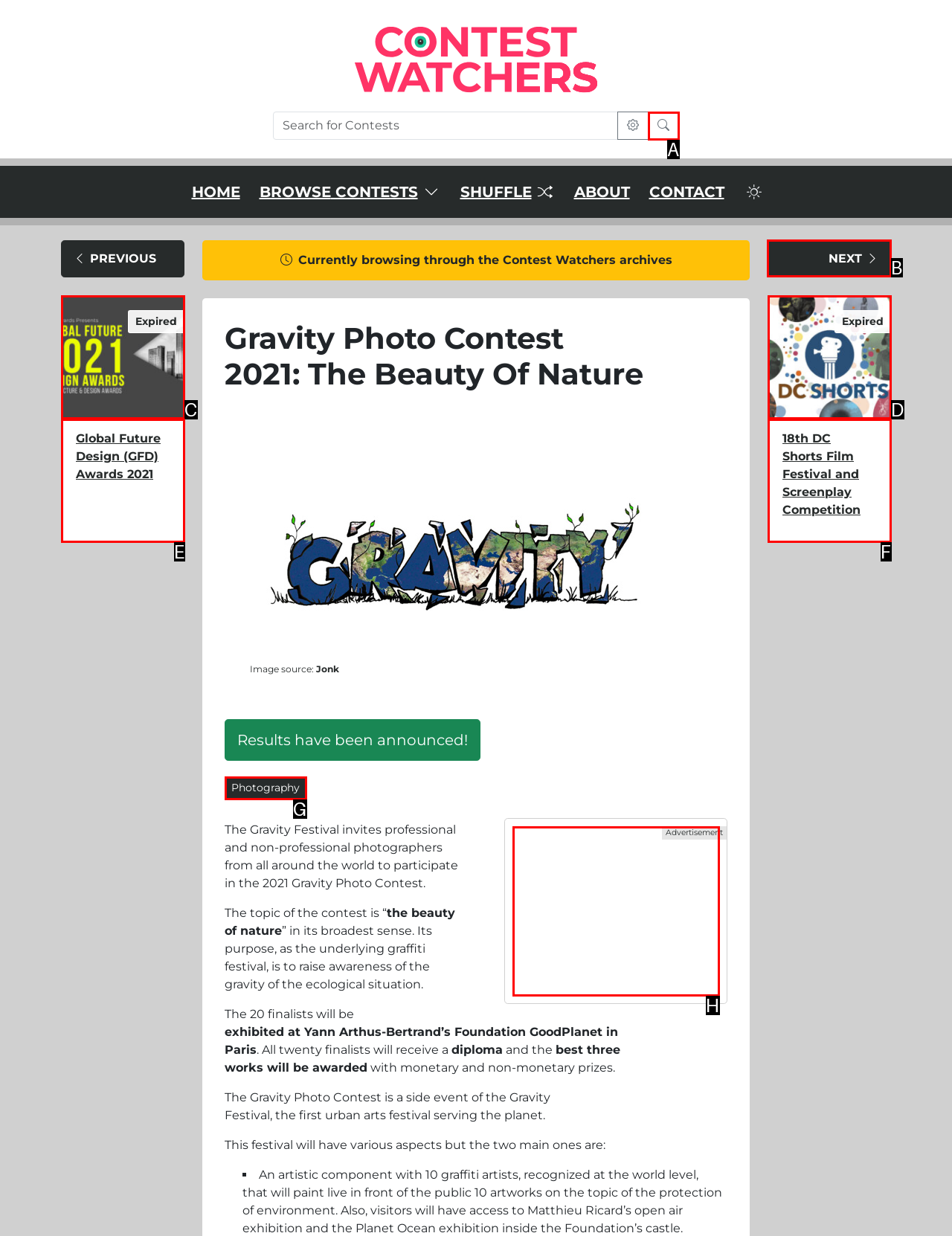Choose the letter that corresponds to the correct button to accomplish the task: Go to the next page
Reply with the letter of the correct selection only.

B